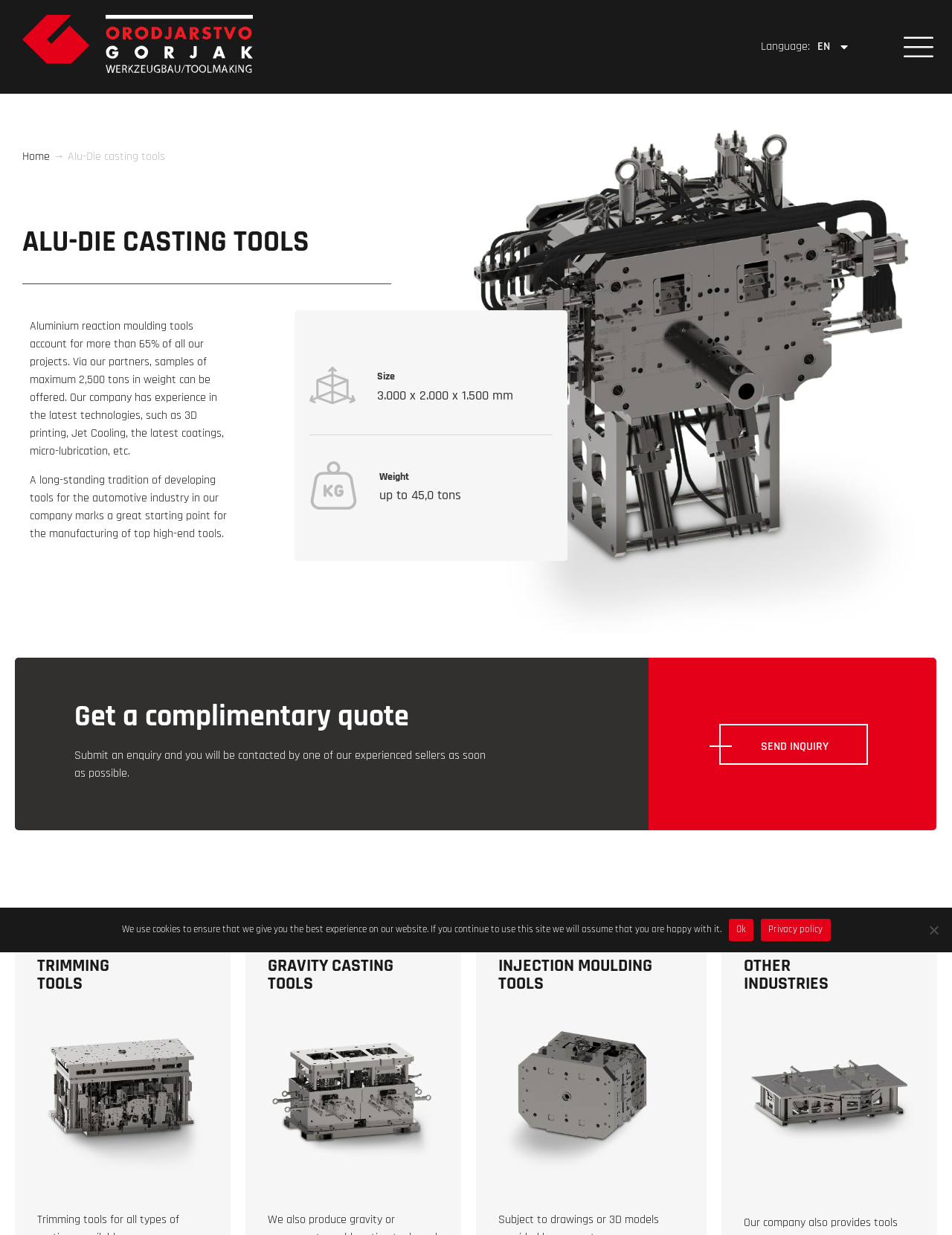Given the element description OTHER INDUSTRIES, specify the bounding box coordinates of the corresponding UI element in the format (top-left x, top-left y, bottom-right x, bottom-right y). All values must be between 0 and 1.

[0.781, 0.773, 0.87, 0.806]